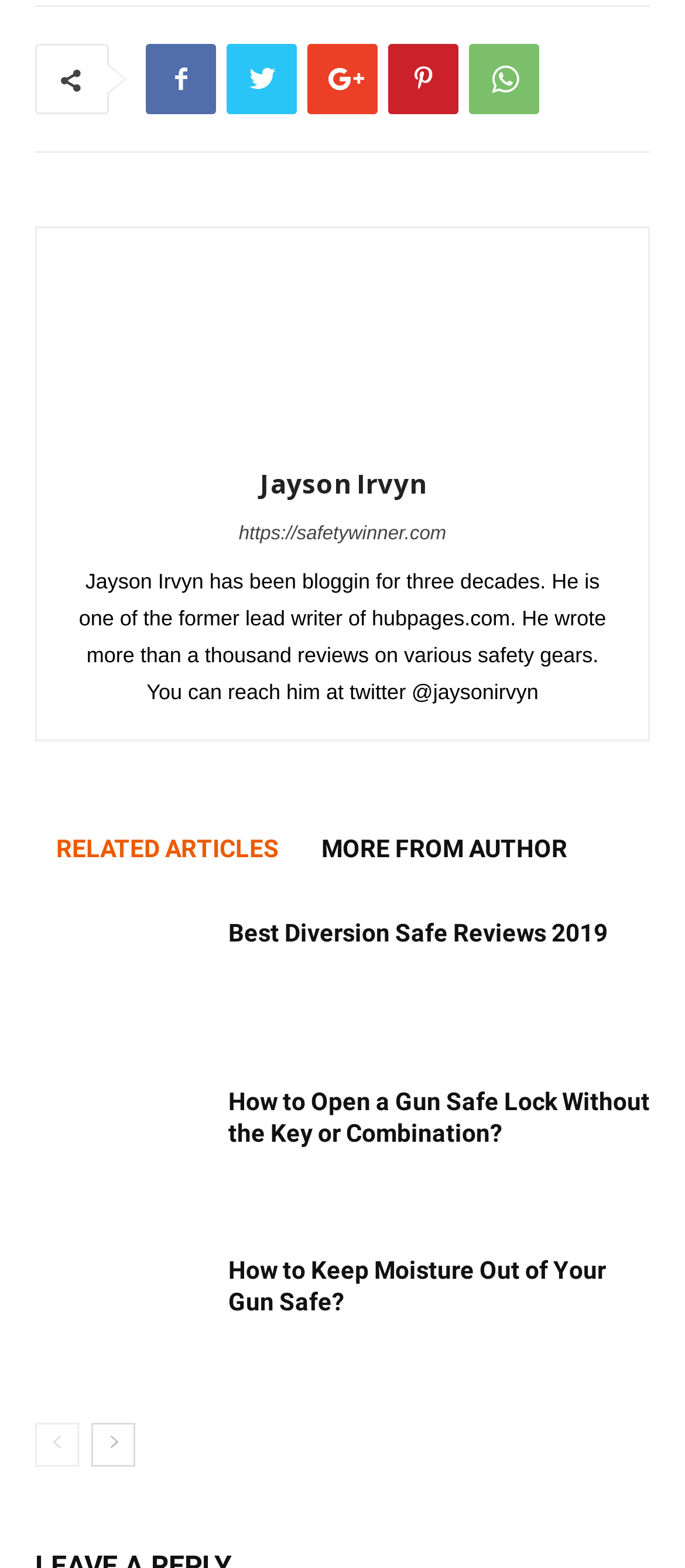Provide the bounding box coordinates of the UI element this sentence describes: "parent_node: Jayson Irvyn".

[0.377, 0.268, 0.623, 0.286]